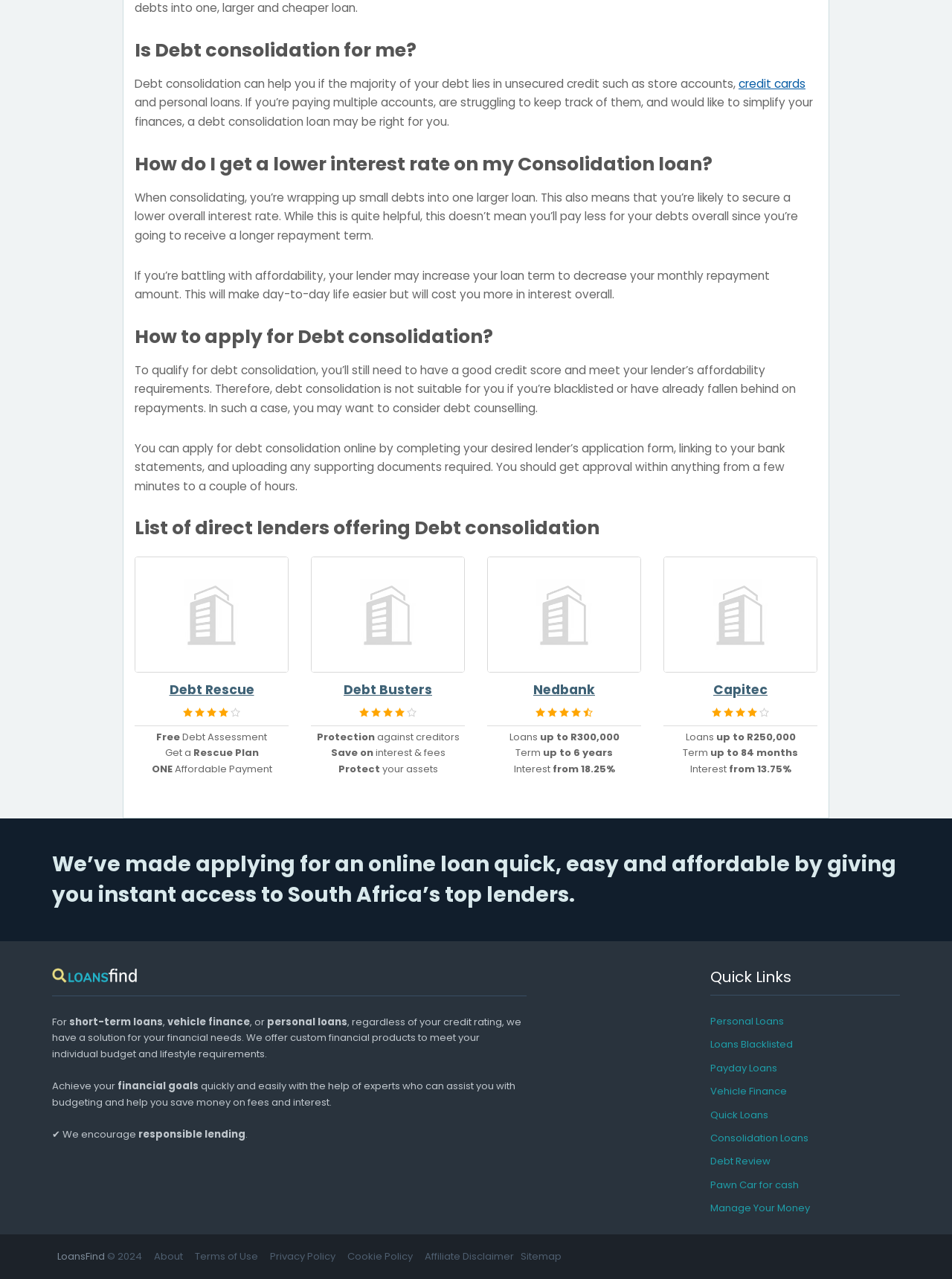Carefully examine the image and provide an in-depth answer to the question: What is required to apply for debt consolidation?

The webpage states that to qualify for debt consolidation, you'll need to have a good credit score and meet your lender's affordability requirements.